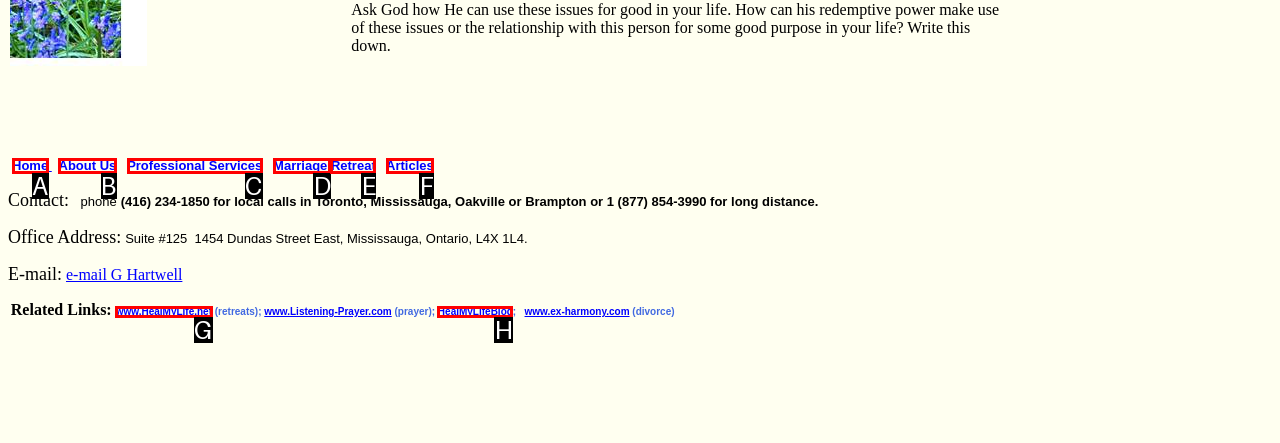Which HTML element among the options matches this description: About Us? Answer with the letter representing your choice.

B